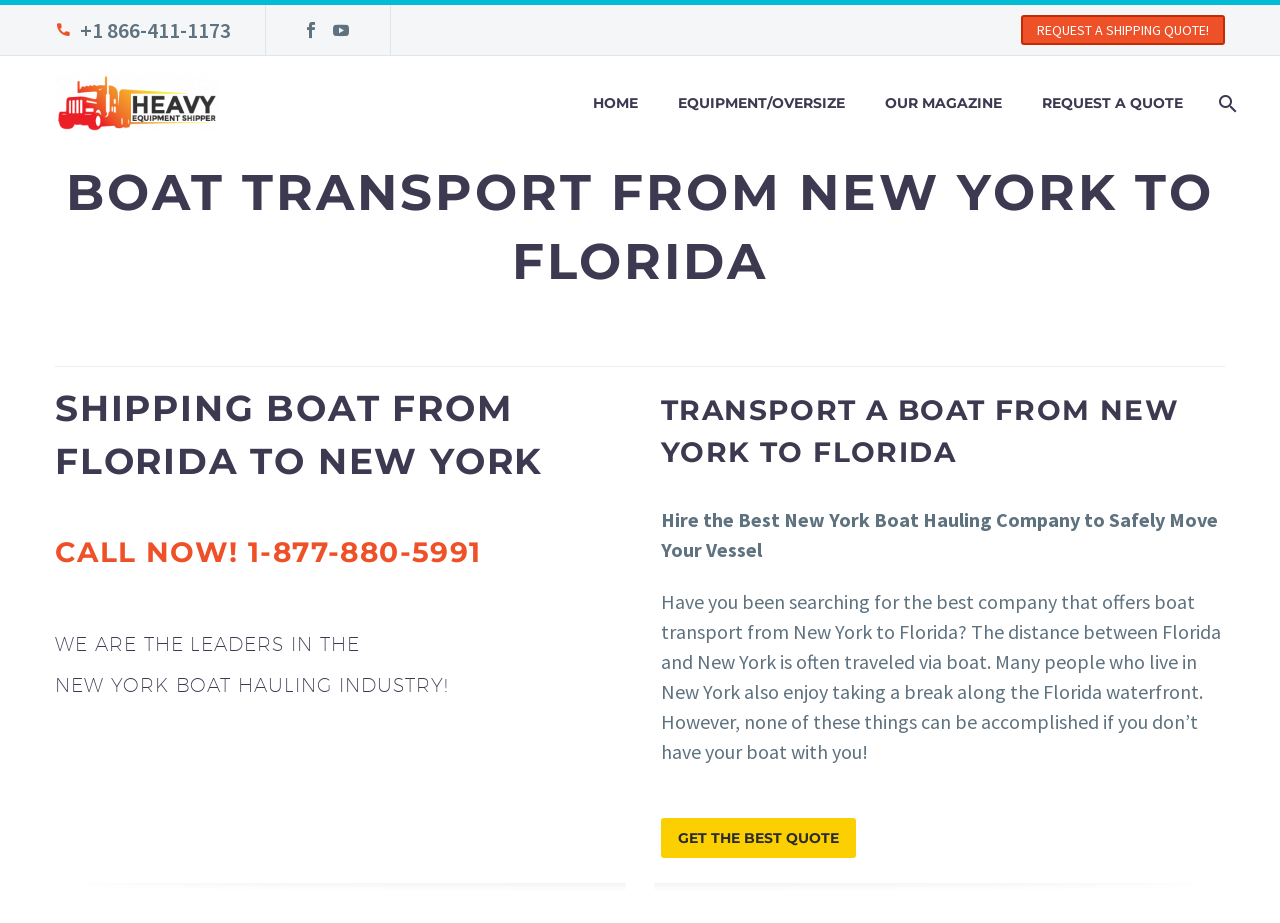What is the phone number to call for boat transport?
Provide an in-depth and detailed answer to the question.

I found the phone number by looking at the heading 'CALL NOW! 1-877-880-5991' and the corresponding link with the same text. This suggests that this is the phone number to call for boat transport services.